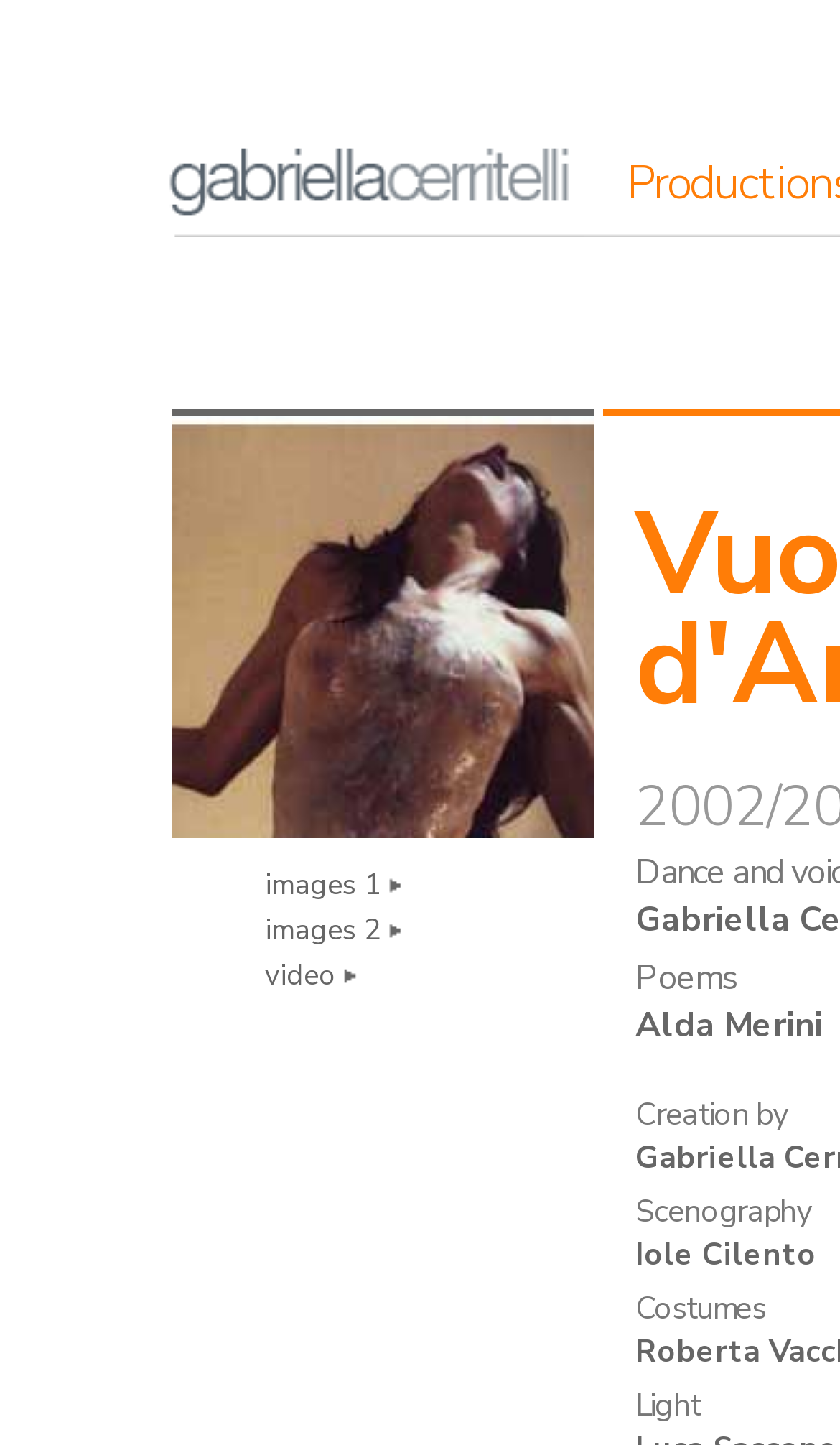What is the name of the person credited for costumes?
Based on the visual information, provide a detailed and comprehensive answer.

I looked at the StaticText elements and did not find any text that credits a specific person for costumes, so the answer is 'Not mentioned'.